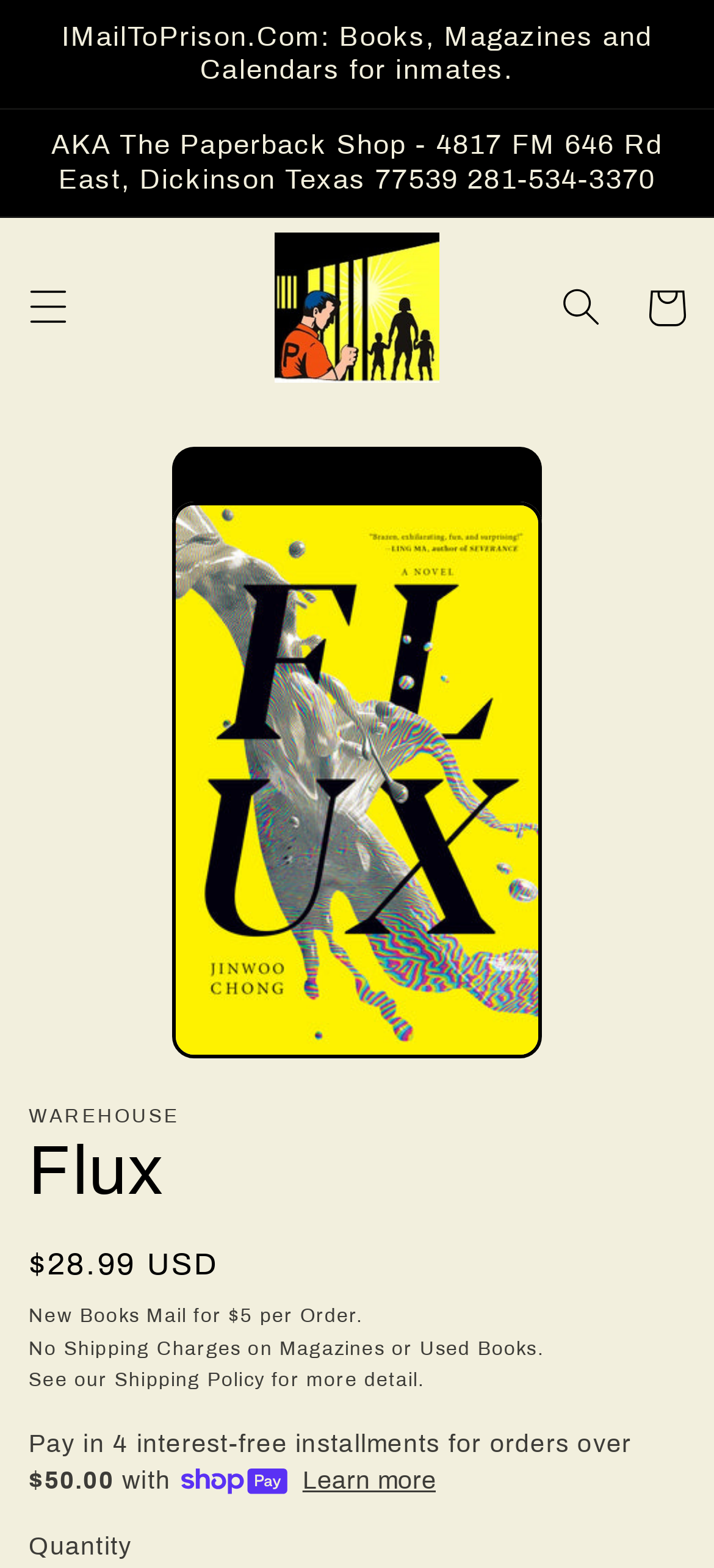Provide the bounding box coordinates of the HTML element this sentence describes: "aria-label="Menu"".

[0.008, 0.169, 0.127, 0.223]